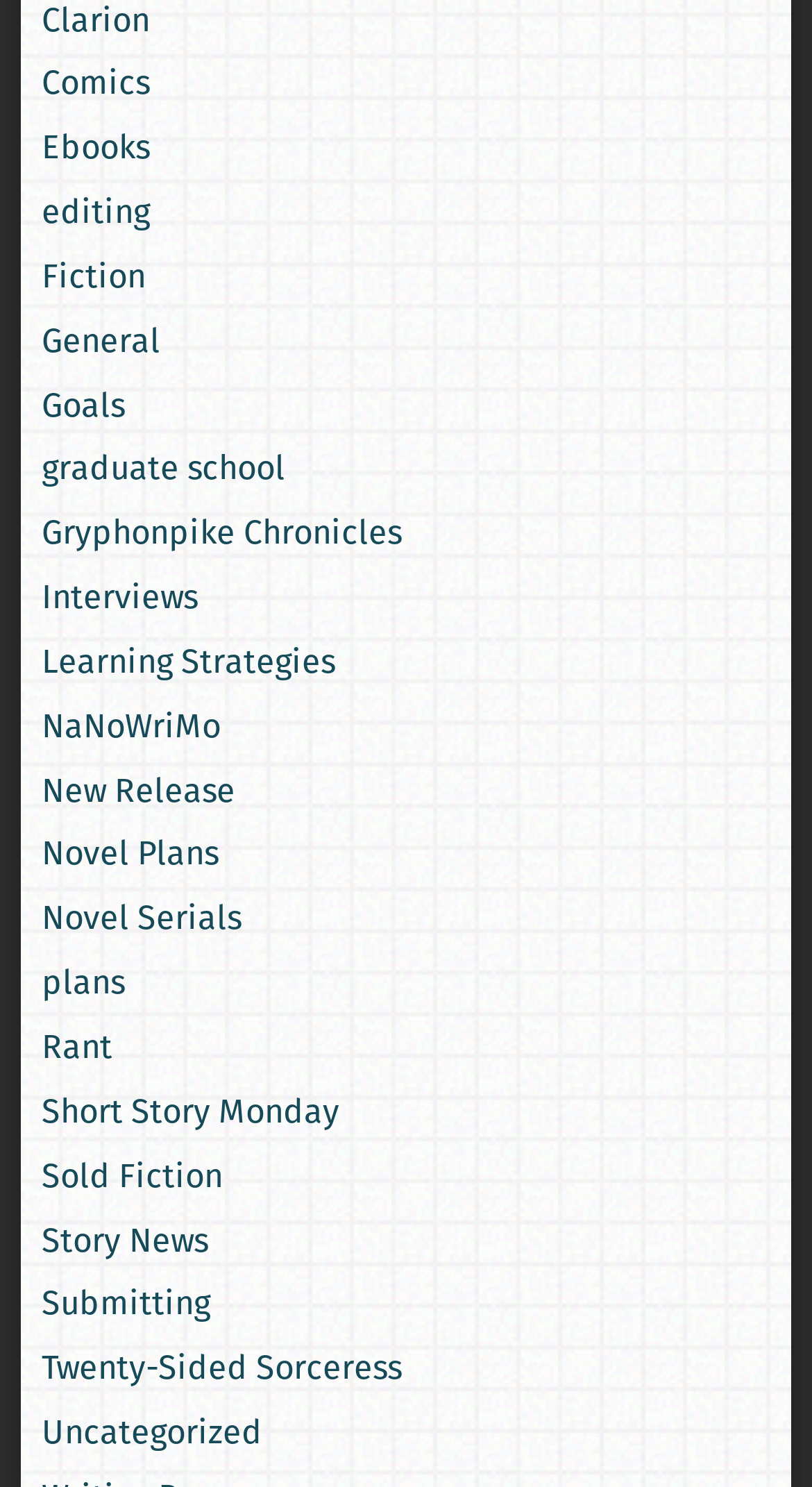Use a single word or phrase to answer this question: 
What is the first link on the webpage?

Comics